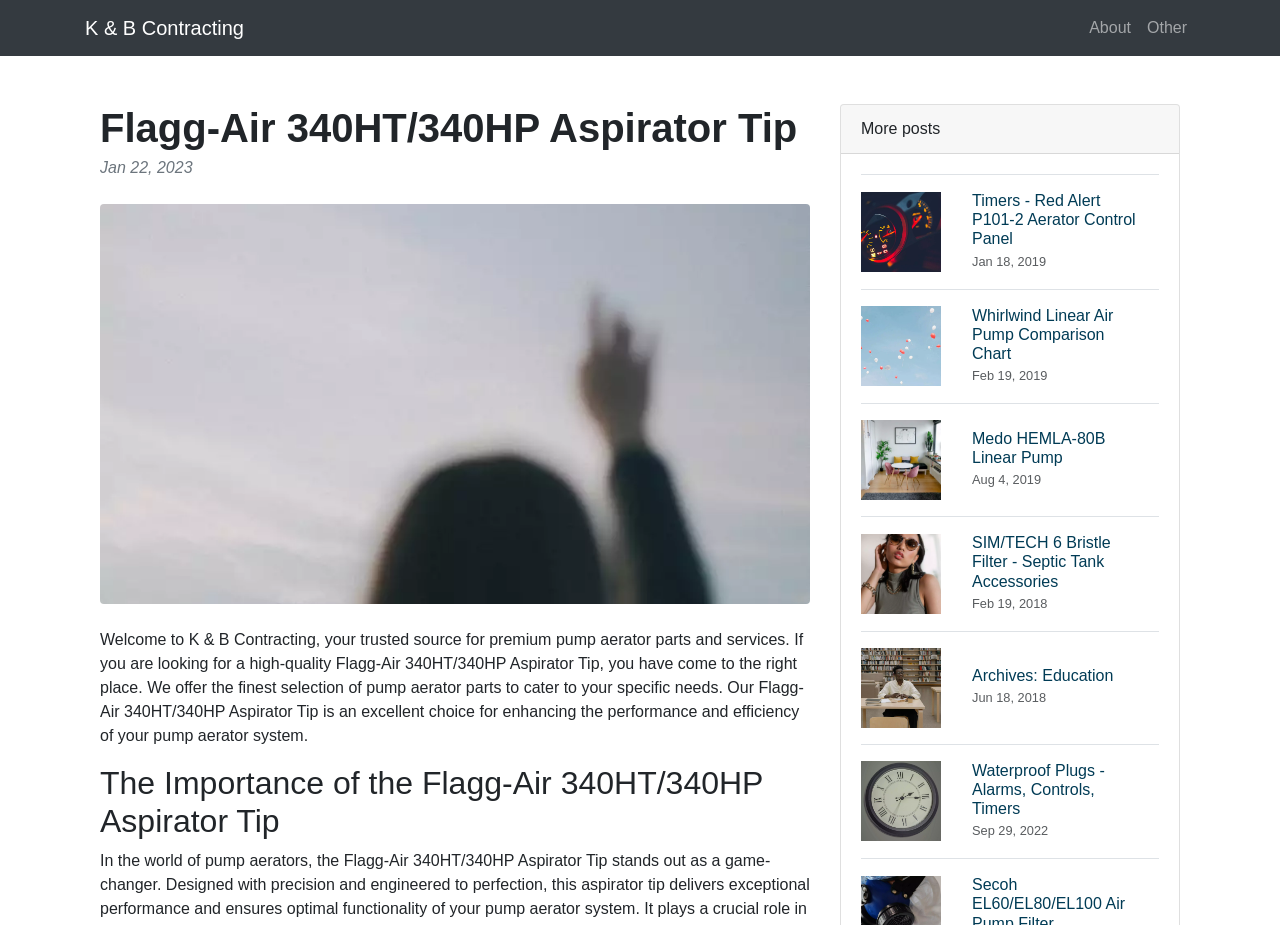Could you specify the bounding box coordinates for the clickable section to complete the following instruction: "Check the 'Timers - Red Alert P101-2 Aerator Control Panel' post"?

[0.673, 0.188, 0.905, 0.312]